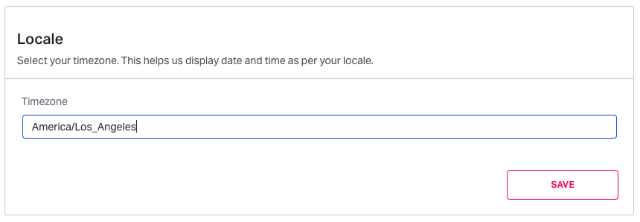Offer a detailed explanation of what is happening in the image.

The image displays a user interface element for setting the locale preferences, specifically focusing on timezone selection. The heading "Locale" is prominently featured above the input field, instructing users to "Select your timezone. This helps us display date and time as per your locale." Below the heading, a text box is available for users to enter their desired timezone, with the currently selected option shown as "America/Los_Angeles." To the right of the input field, a bold "SAVE" button in red invites users to confirm their selection, ensuring that their choice is recorded effectively within the system.